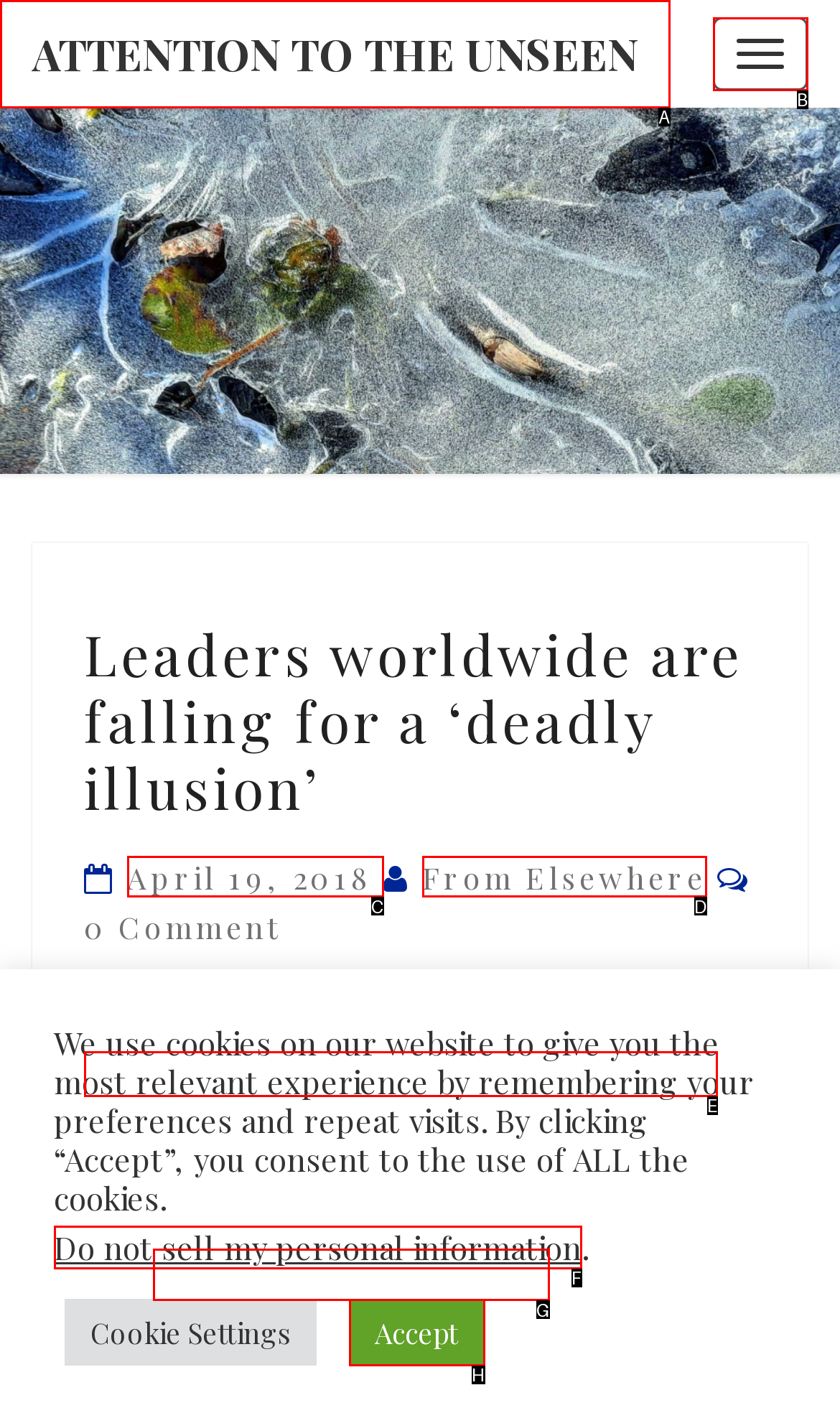Identify the UI element that best fits the description: April 19, 2018
Respond with the letter representing the correct option.

C